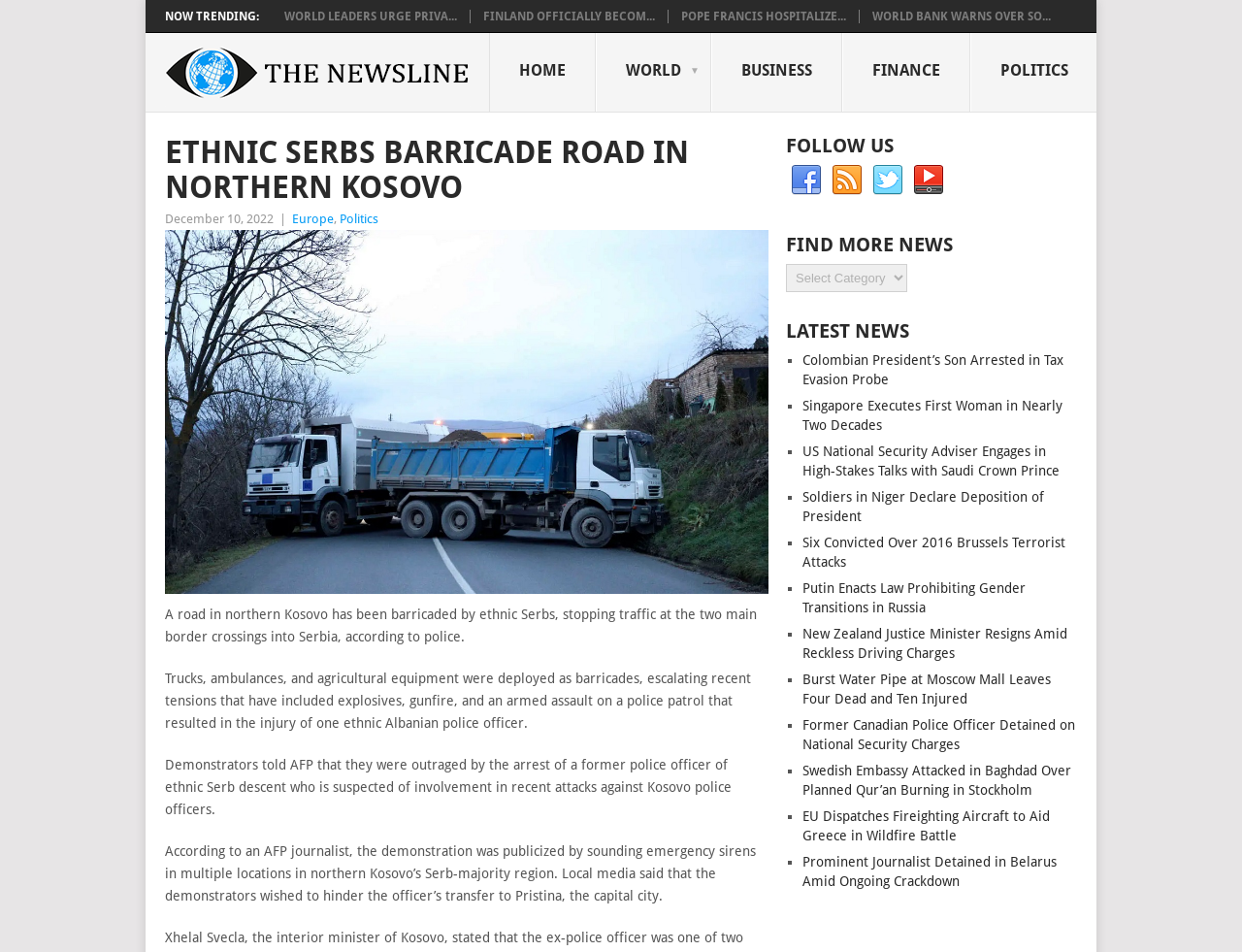Identify and provide the main heading of the webpage.

ETHNIC SERBS BARRICADE ROAD IN NORTHERN KOSOVO